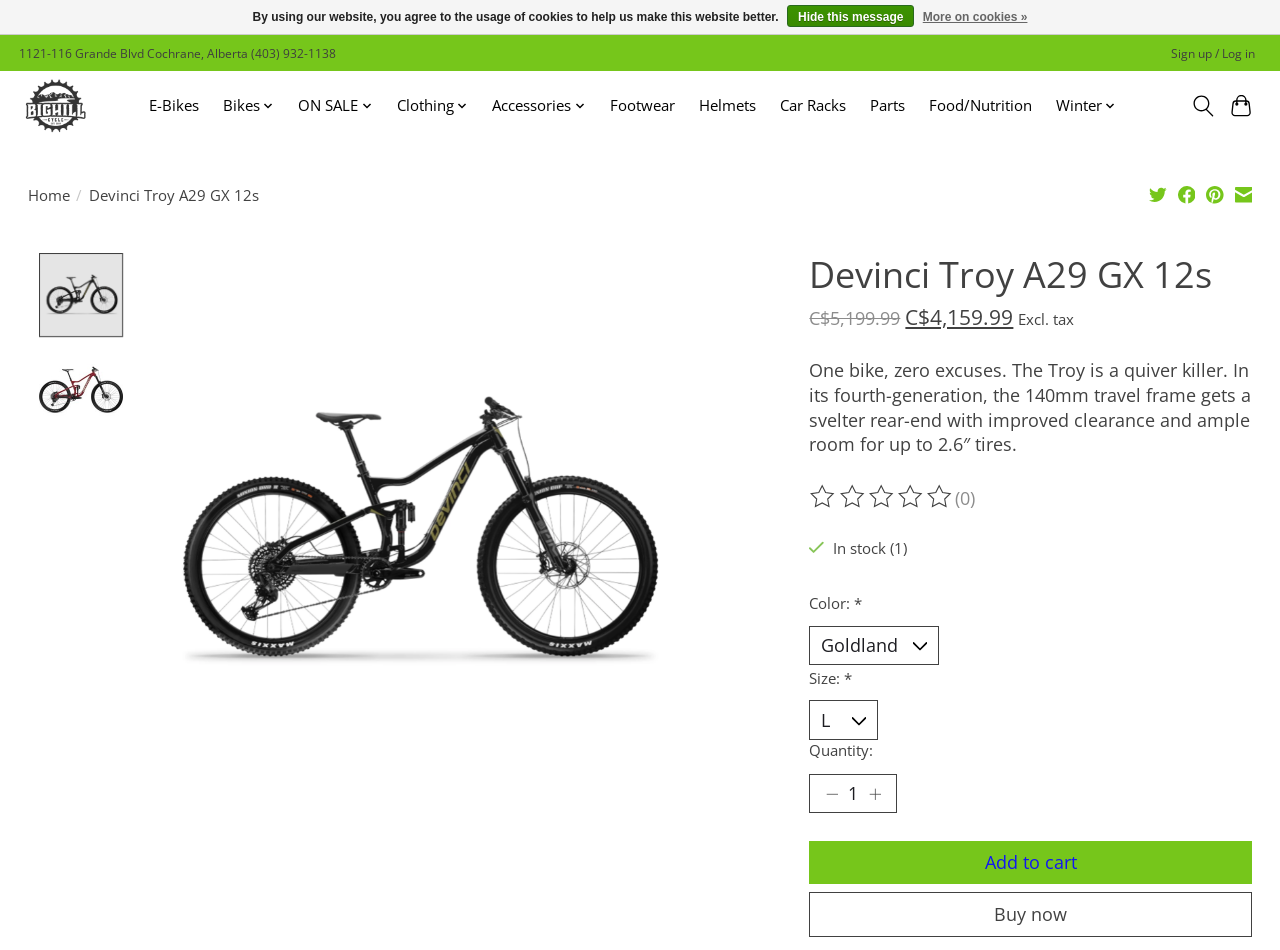Refer to the element description Buy now and identify the corresponding bounding box in the screenshot. Format the coordinates as (top-left x, top-left y, bottom-right x, bottom-right y) with values in the range of 0 to 1.

[0.632, 0.939, 0.978, 0.987]